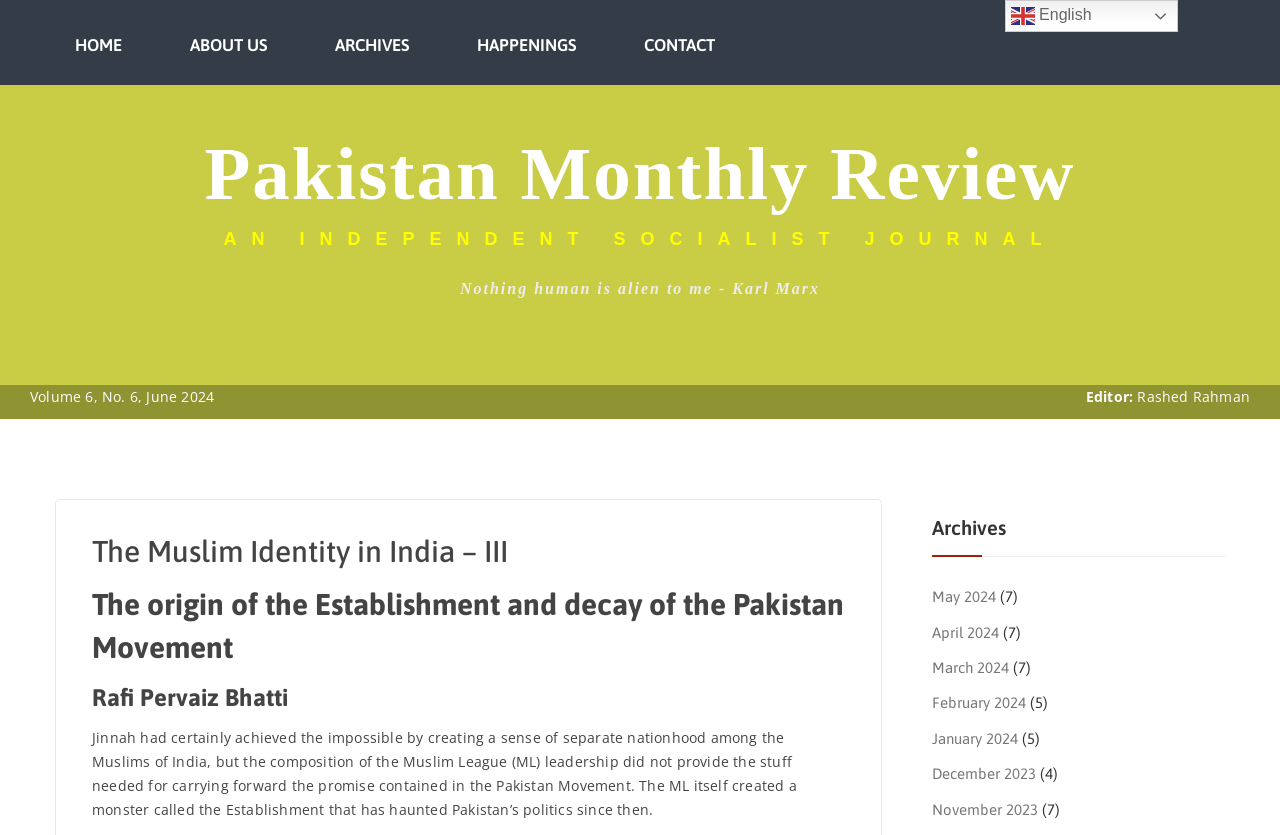Determine the bounding box coordinates for the UI element described. Format the coordinates as (top-left x, top-left y, bottom-right x, bottom-right y) and ensure all values are between 0 and 1. Element description: Happenings

[0.357, 0.016, 0.466, 0.092]